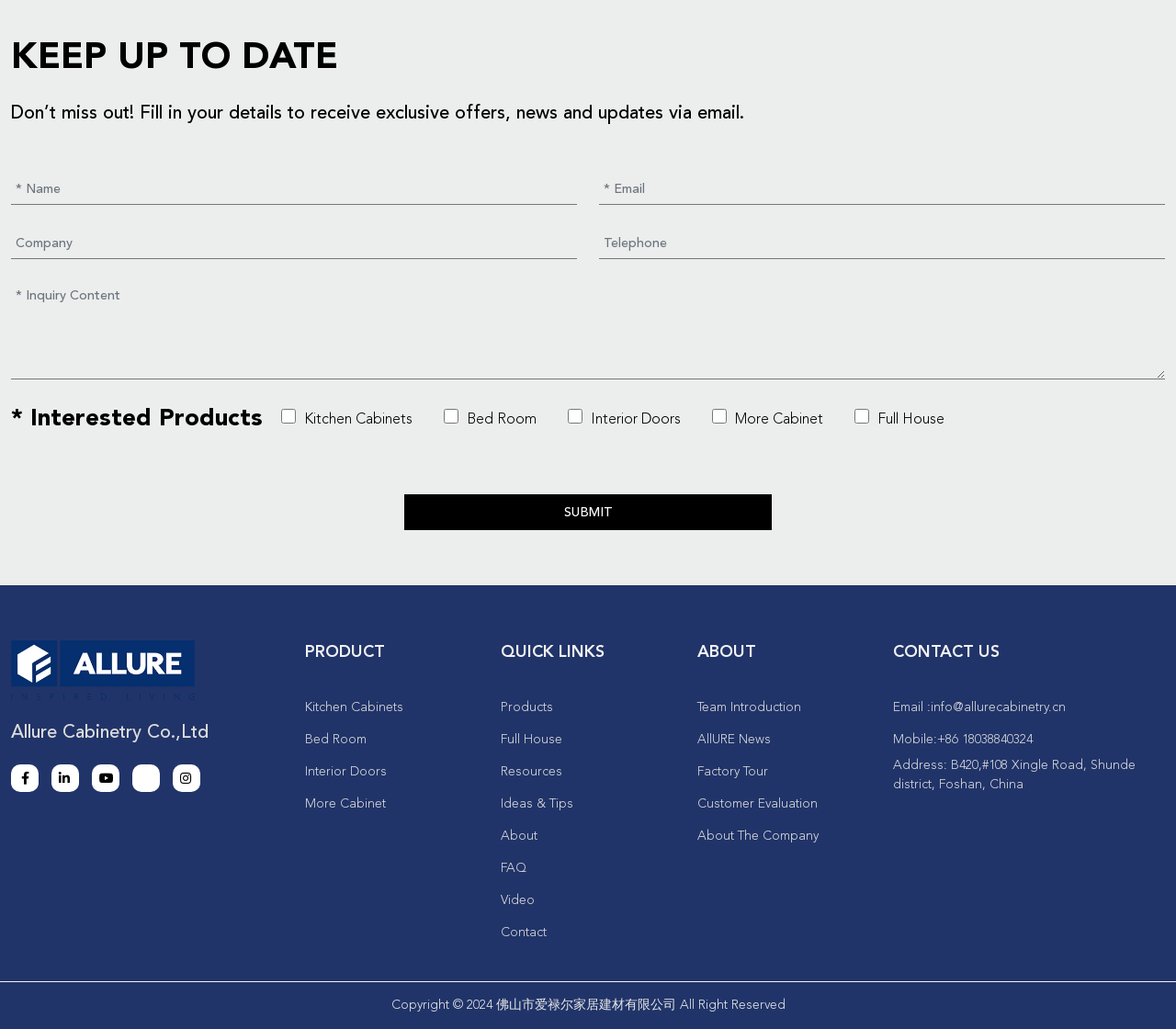Locate the bounding box of the UI element defined by this description: "AllURE News". The coordinates should be given as four float numbers between 0 and 1, formatted as [left, top, right, bottom].

[0.593, 0.713, 0.655, 0.725]